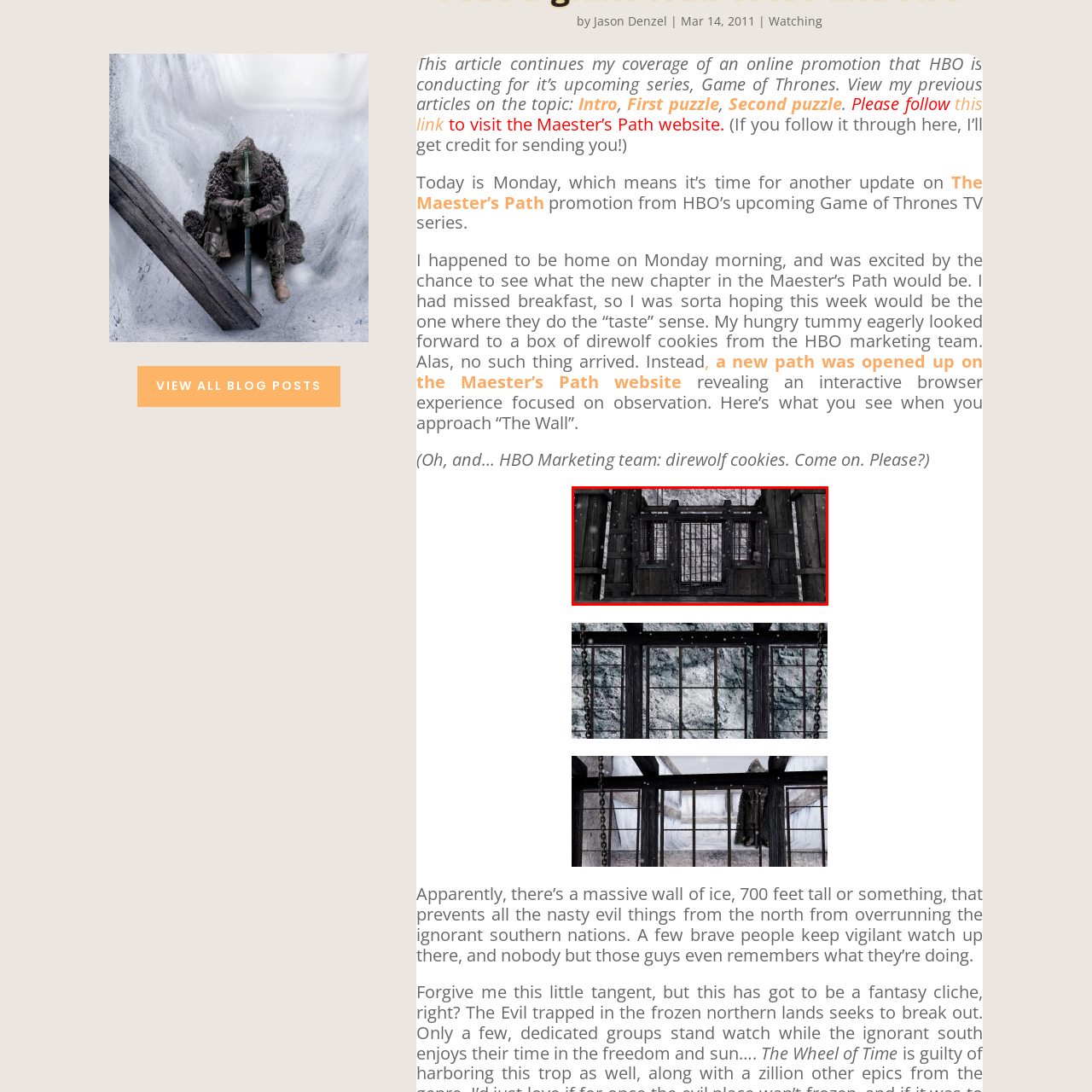Concentrate on the image area surrounded by the red border and answer the following question comprehensively: What is the name of the online experience?

The caption states that the image is part of the promotional content related to 'The Maester's Path', an engaging online experience that invites viewers deeper into the rich lore of the series.